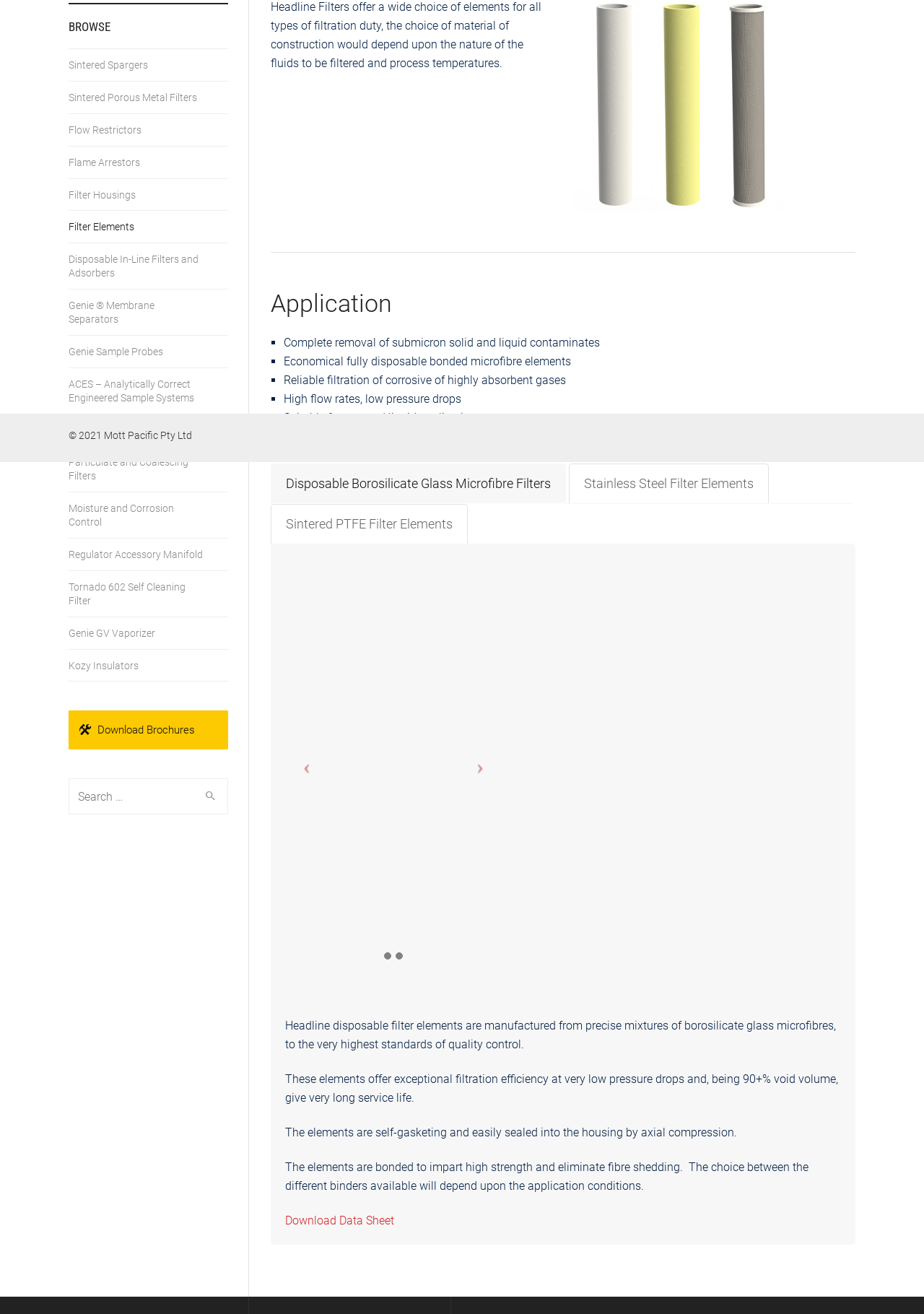Bounding box coordinates should be in the format (top-left x, top-left y, bottom-right x, bottom-right y) and all values should be floating point numbers between 0 and 1. Determine the bounding box coordinate for the UI element described as: Sintered Spargers

[0.074, 0.037, 0.247, 0.061]